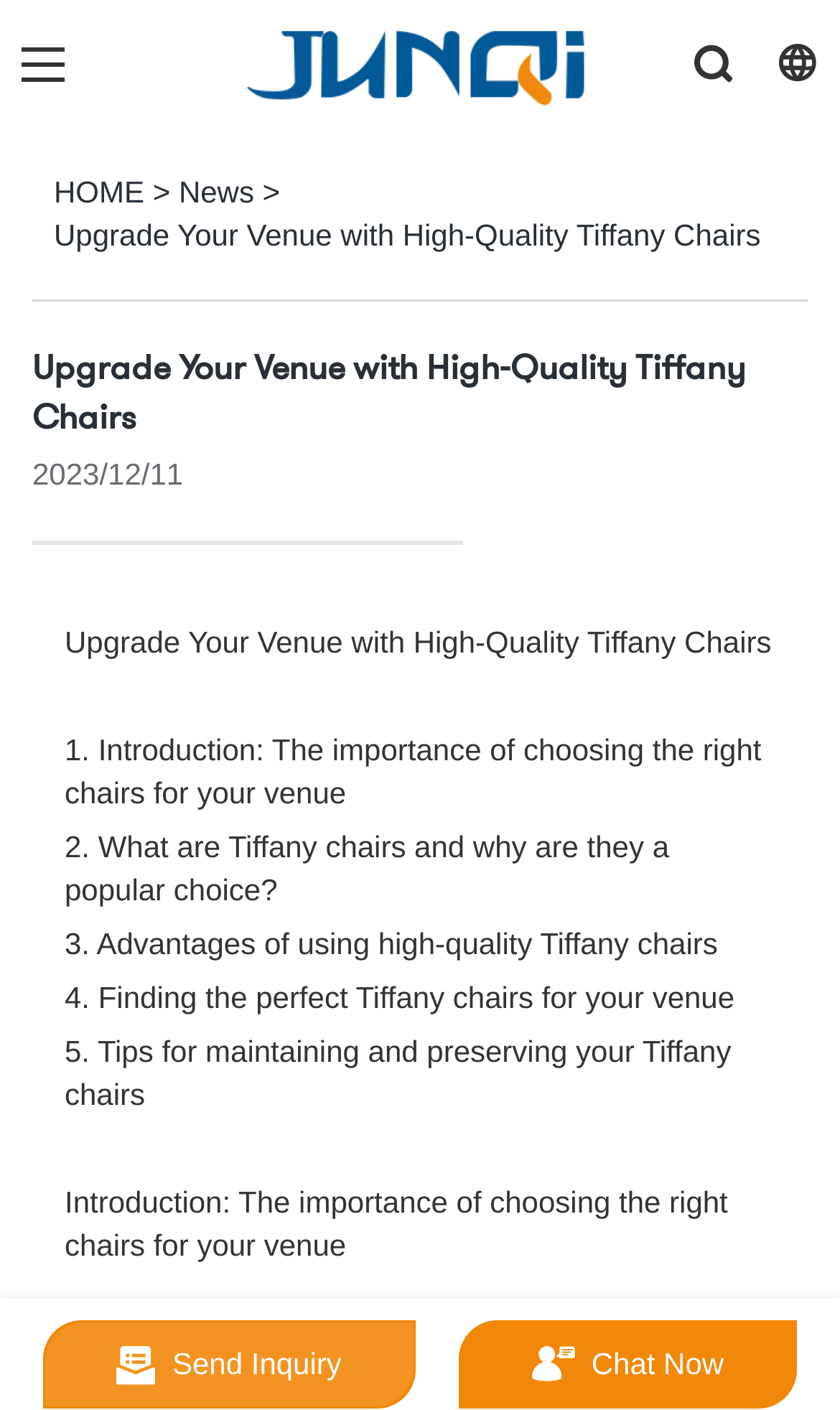Find the bounding box coordinates for the UI element whose description is: "alt="Junqi"". The coordinates should be four float numbers between 0 and 1, in the format [left, top, right, bottom].

[0.244, 0.006, 0.756, 0.086]